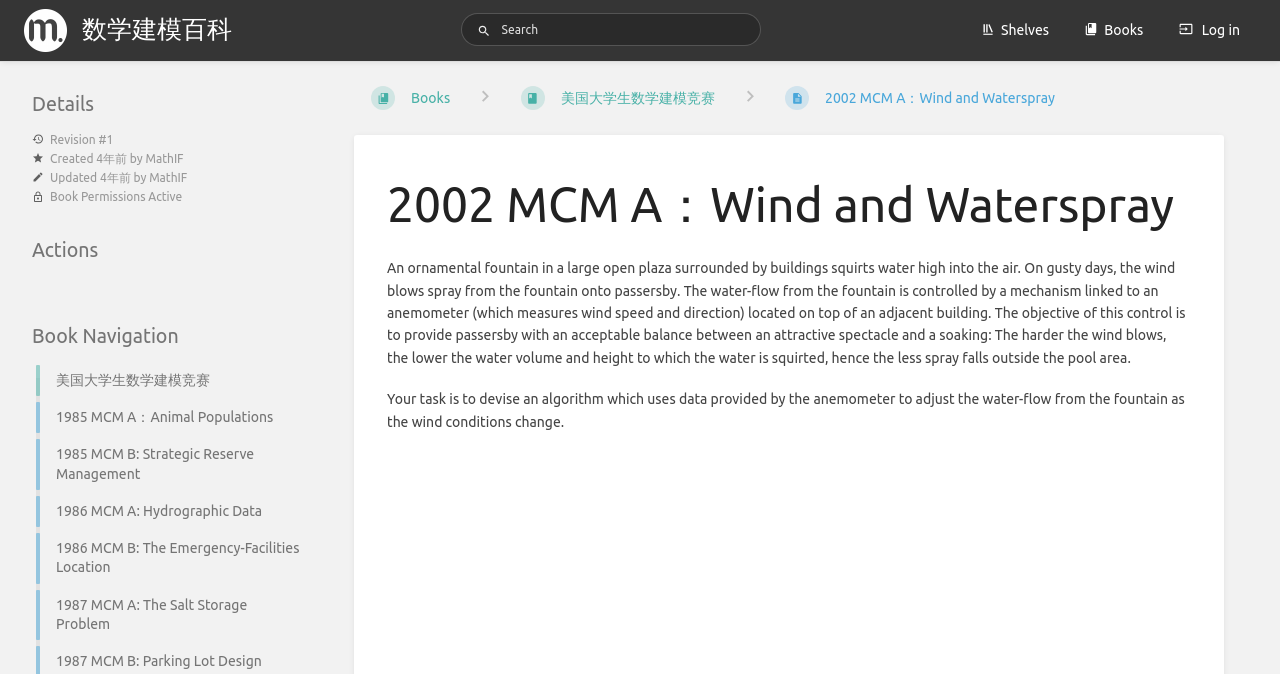Provide a brief response to the question below using one word or phrase:
What is the objective of the control mechanism?

Provide passersby with an acceptable balance